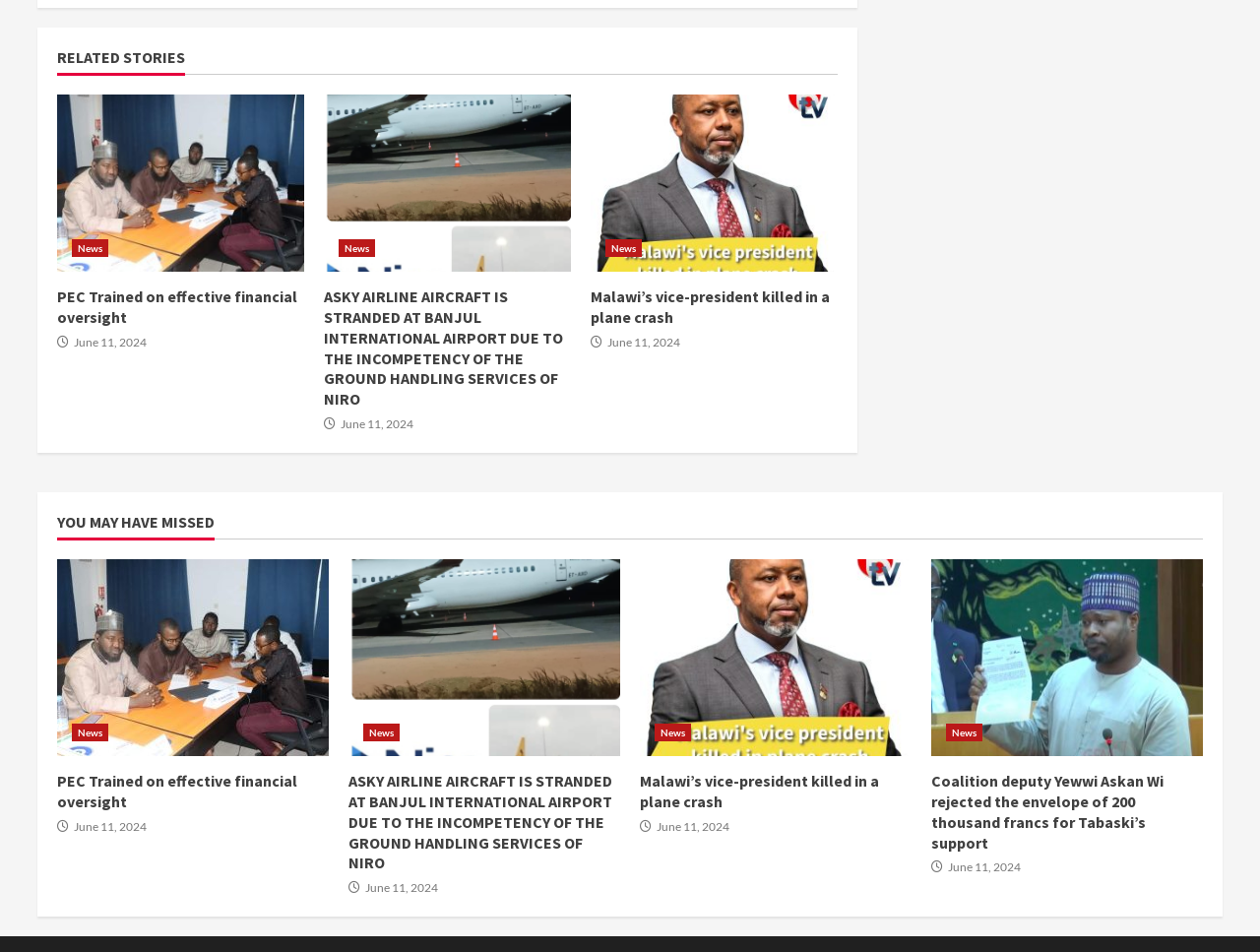Determine the bounding box coordinates of the section I need to click to execute the following instruction: "Check out the news section". Provide the coordinates as four float numbers between 0 and 1, i.e., [left, top, right, bottom].

[0.057, 0.252, 0.086, 0.27]